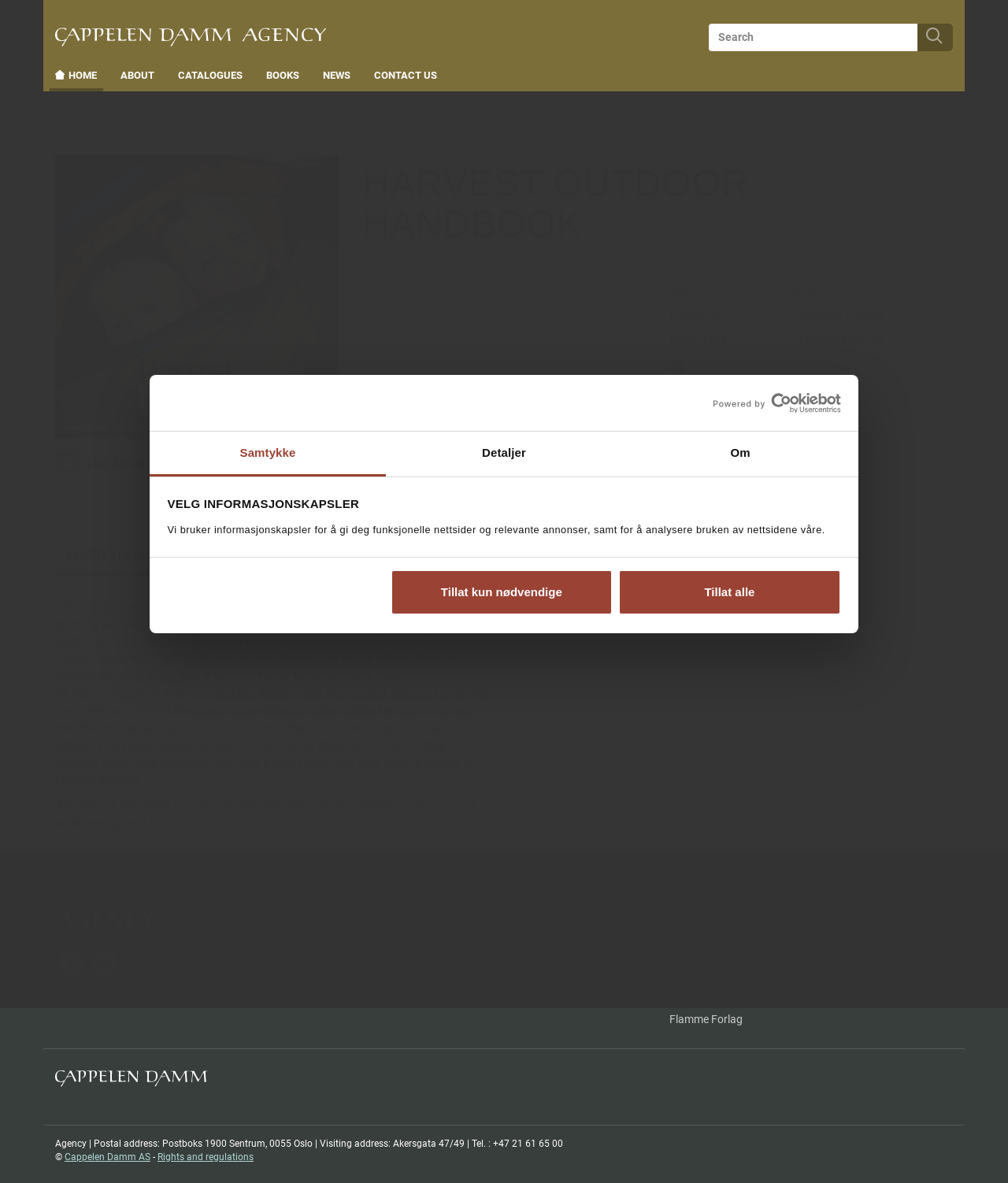Extract the bounding box coordinates for the HTML element that matches this description: "Boktips". The coordinates should be four float numbers between 0 and 1, i.e., [left, top, right, bottom].

[0.664, 0.813, 0.793, 0.832]